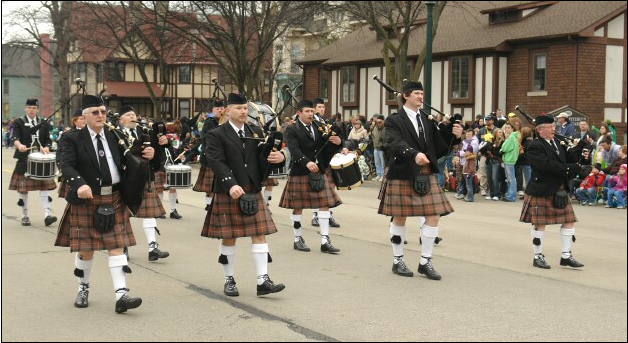What is the atmosphere of the event?
Based on the image, answer the question in a detailed manner.

The caption describes the atmosphere of the event as 'lively', which is reinforced by the description of the enthusiastic spectators and the charming buildings in the backdrop. The overall tone of the caption suggests a sense of celebration and community.